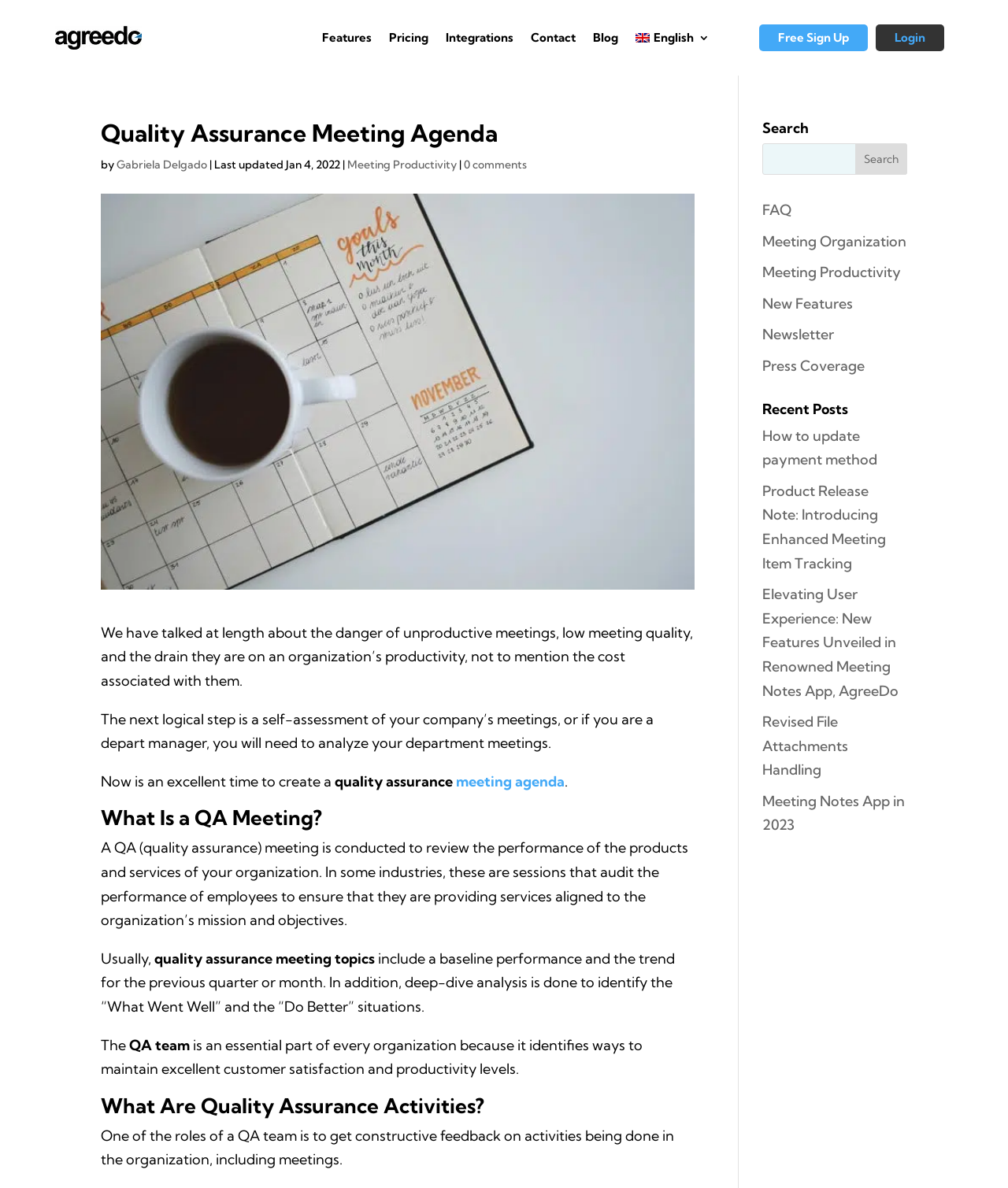What is the author's name? Please answer the question using a single word or phrase based on the image.

Gabriela Delgado